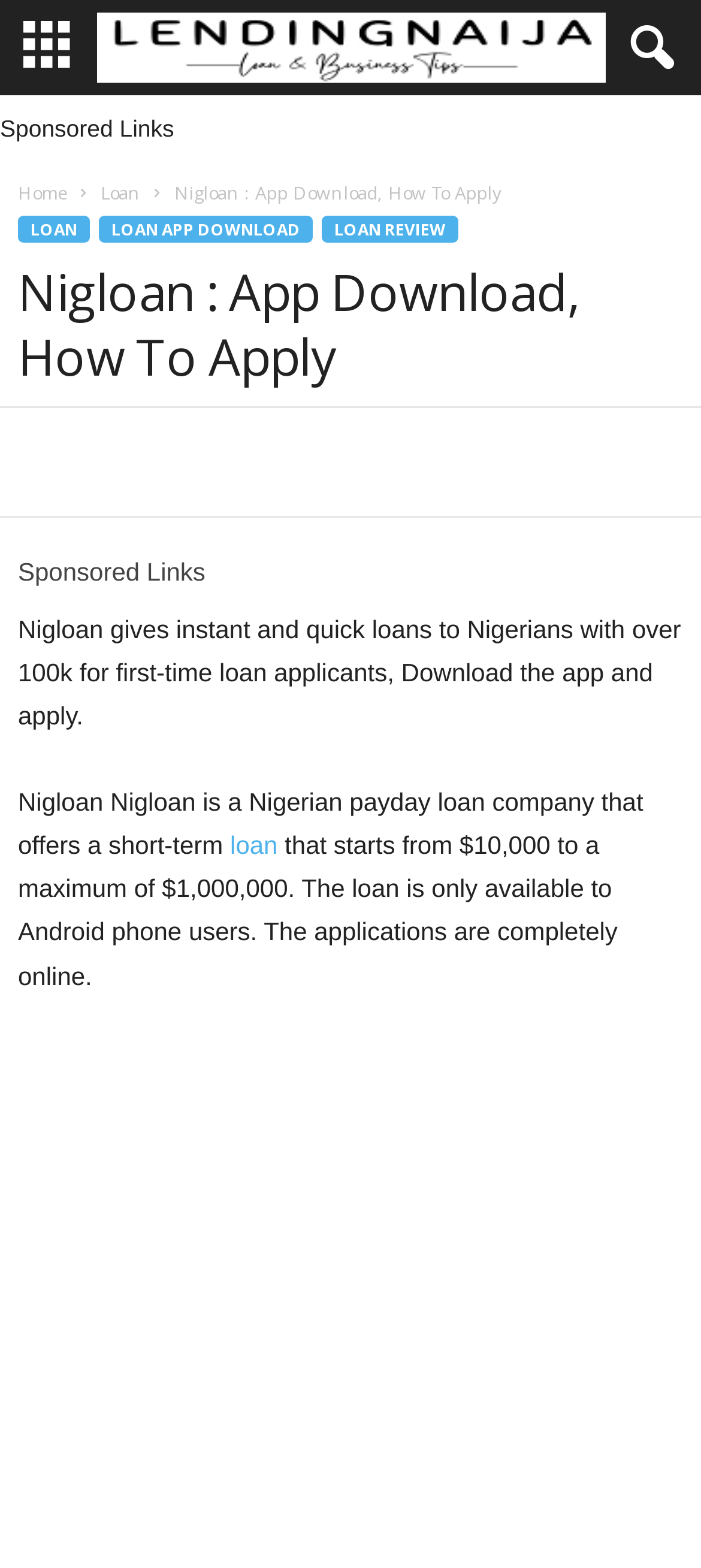What is the minimum loan amount offered?
Provide a detailed and extensive answer to the question.

I found this information by reading the text that describes the loan company, Nigloan, which states that the loan amount starts from $10,000 to a maximum of $1,000,000.